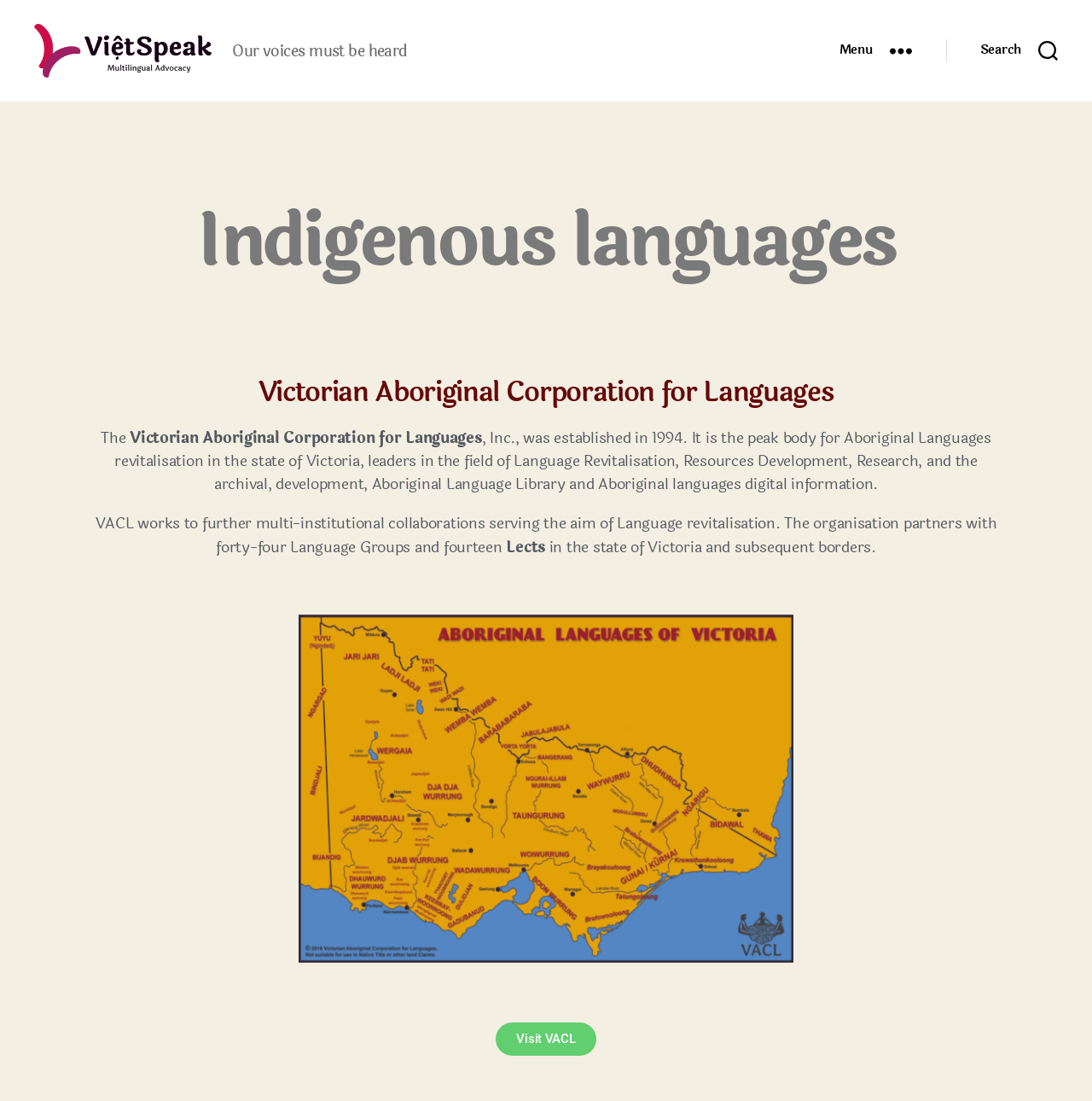Given the content of the image, can you provide a detailed answer to the question?
What is the name of the organization?

I found the answer by looking at the heading 'Victorian Aboriginal Corporation for Languages' which is a prominent element on the webpage, indicating that it is the name of the organization.